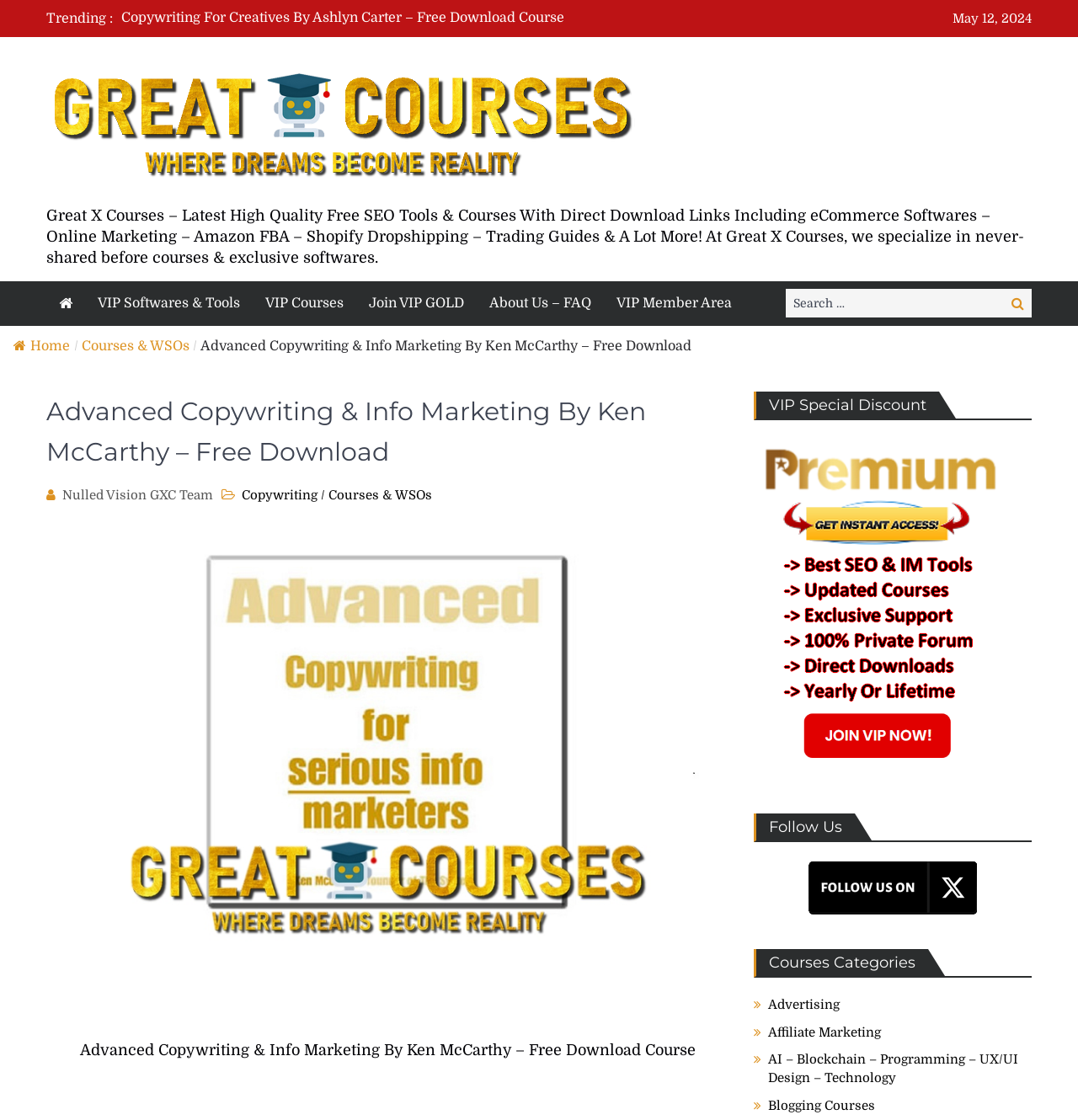Identify the bounding box coordinates of the specific part of the webpage to click to complete this instruction: "Follow Great X Courses on Twitter".

[0.75, 0.809, 0.906, 0.823]